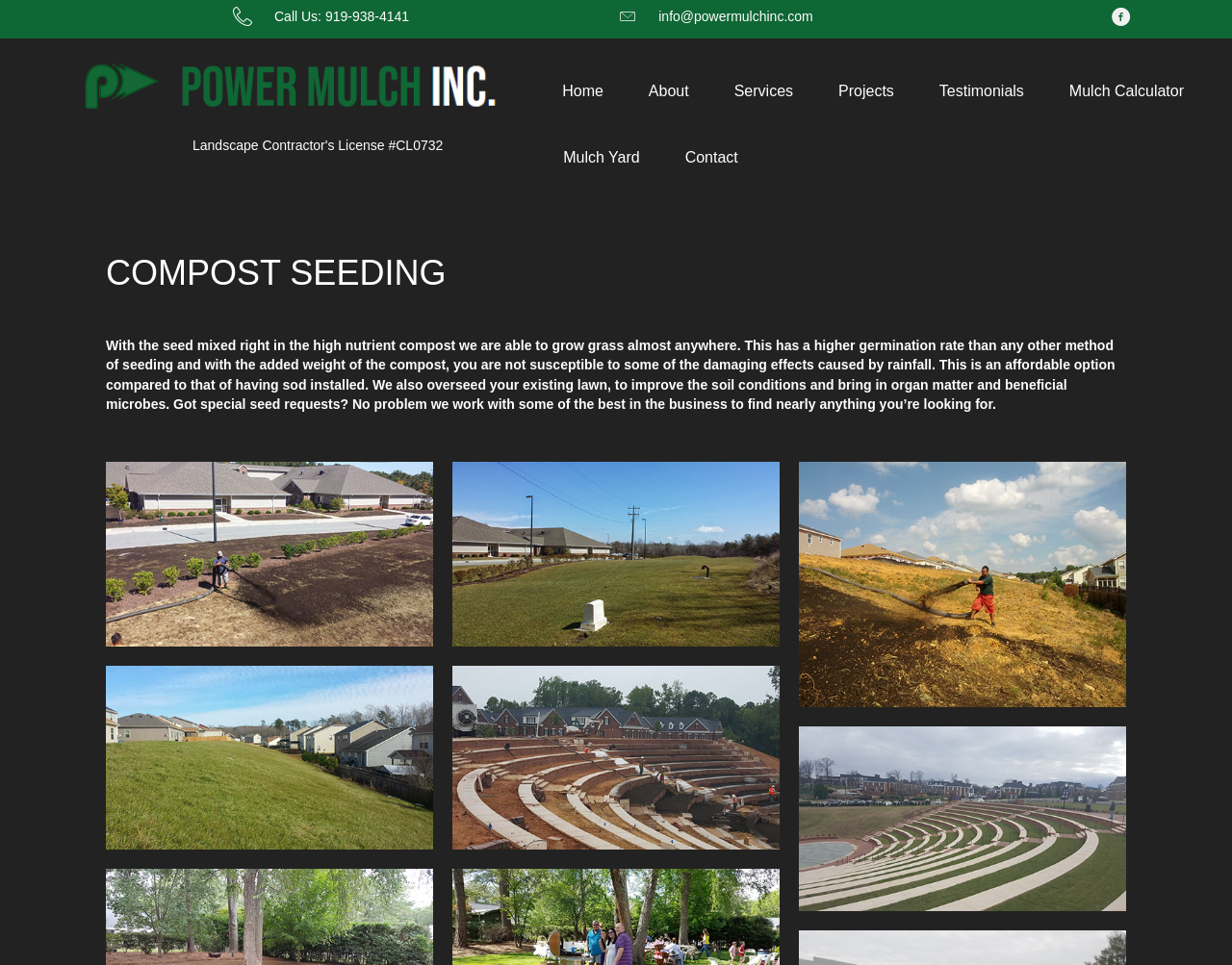Explain the webpage in detail, including its primary components.

The webpage is about compost and its related services offered by Powermulch. At the top, there are two links for contacting the company, one for calling and the other for emailing. Next to these links, there is a small image. 

On the top-right side, there is a navigation menu with eight links: Home, About, Services, Projects, Testimonials, Mulch Calculator, Mulch Yard, and Contact. 

Below the navigation menu, there is a prominent heading "COMPOST SEEDING" in the center of the page. Underneath the heading, there is a block of text that explains the benefits of compost seeding, including its high germination rate, affordability, and ability to improve soil conditions. 

Below the text, there are six links, each accompanied by an image, showcasing different types of compost. These links and images are arranged in two rows, with three columns each. The images are relatively small and are placed above their corresponding links.